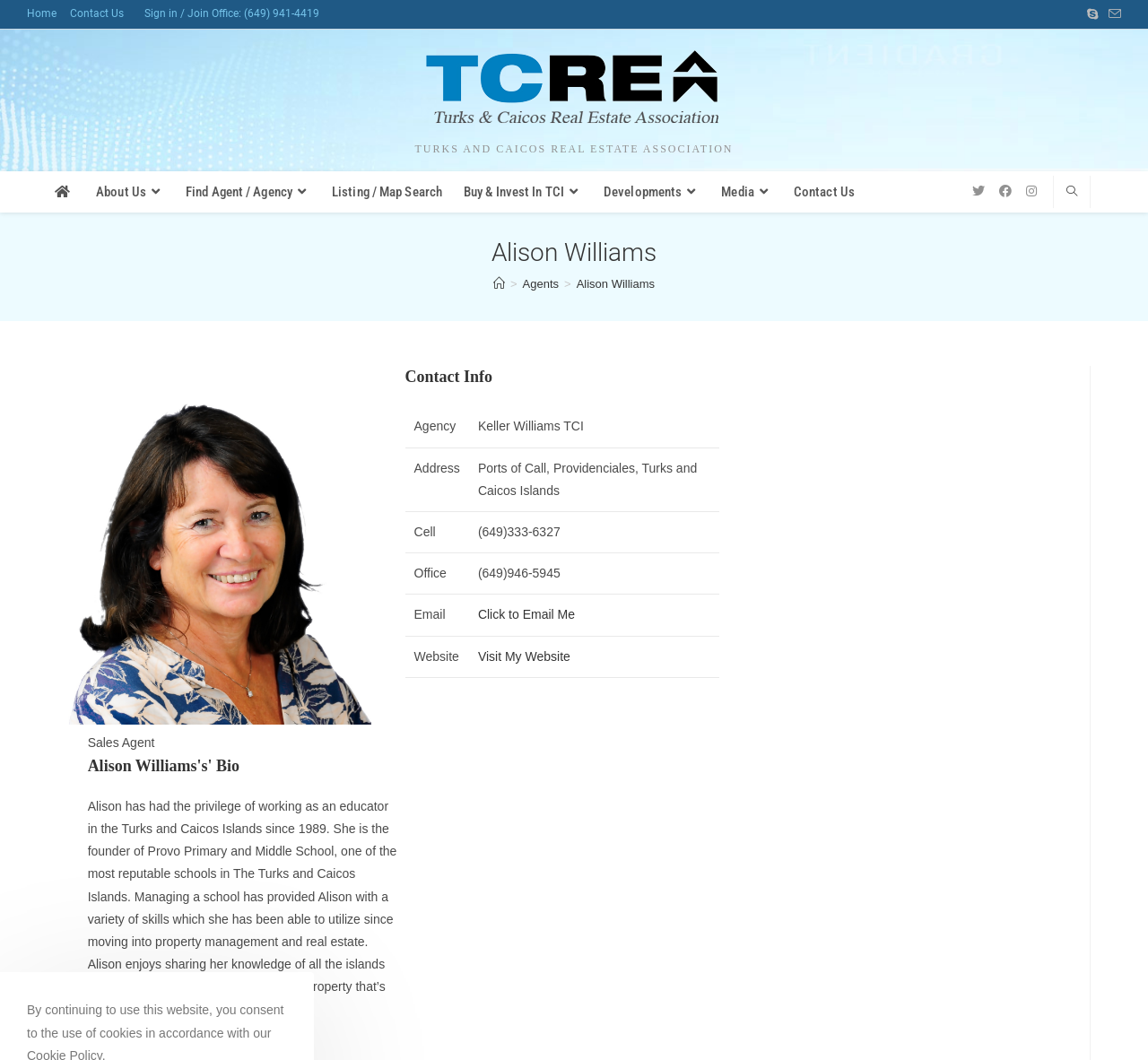Pinpoint the bounding box coordinates of the area that should be clicked to complete the following instruction: "Visit Alison Williams's website". The coordinates must be given as four float numbers between 0 and 1, i.e., [left, top, right, bottom].

[0.416, 0.612, 0.497, 0.626]